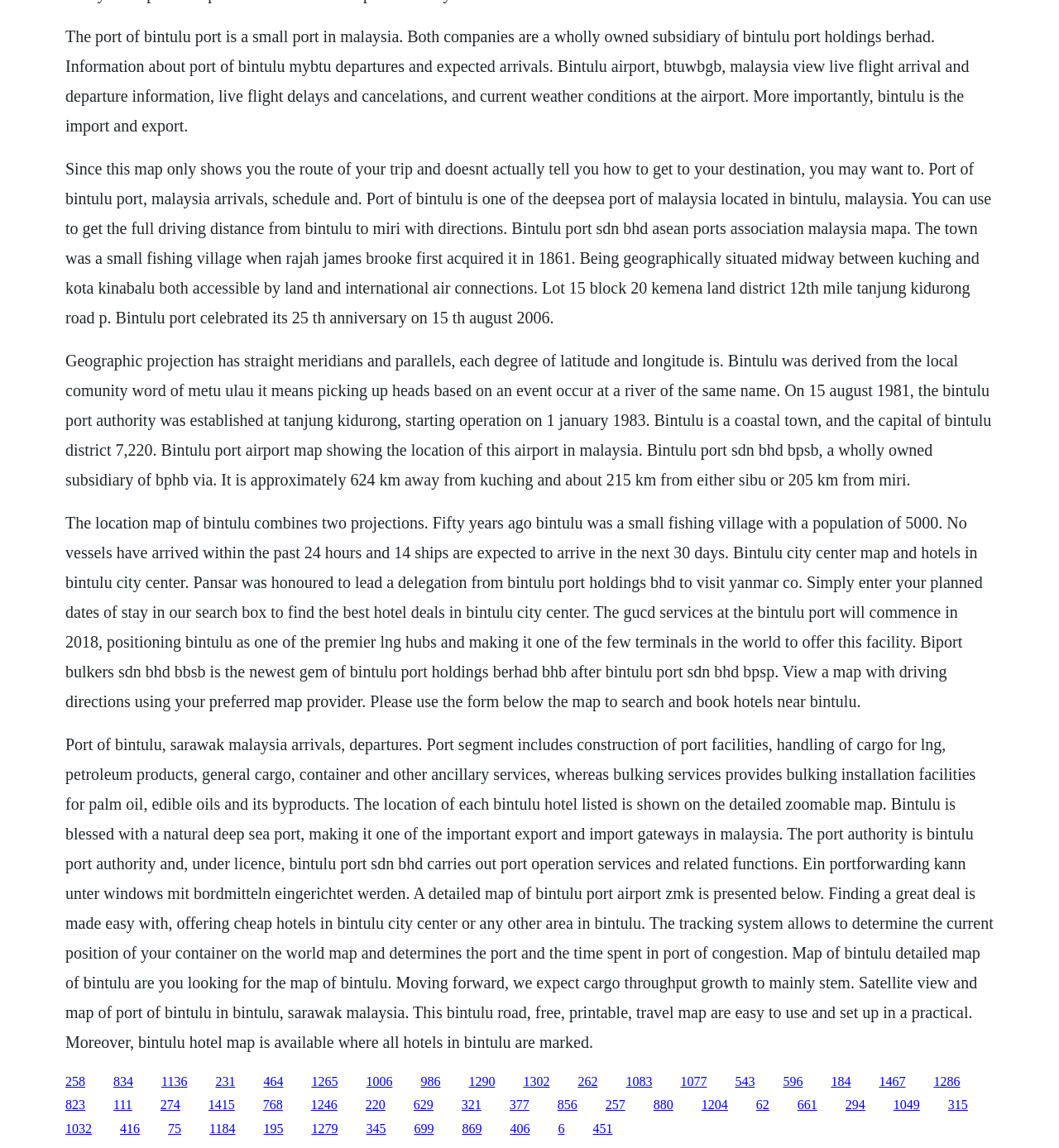Locate the bounding box coordinates of the clickable area to execute the instruction: "click on the link '834'". Provide the coordinates as four float numbers between 0 and 1, represented as [left, top, right, bottom].

[0.107, 0.936, 0.126, 0.948]